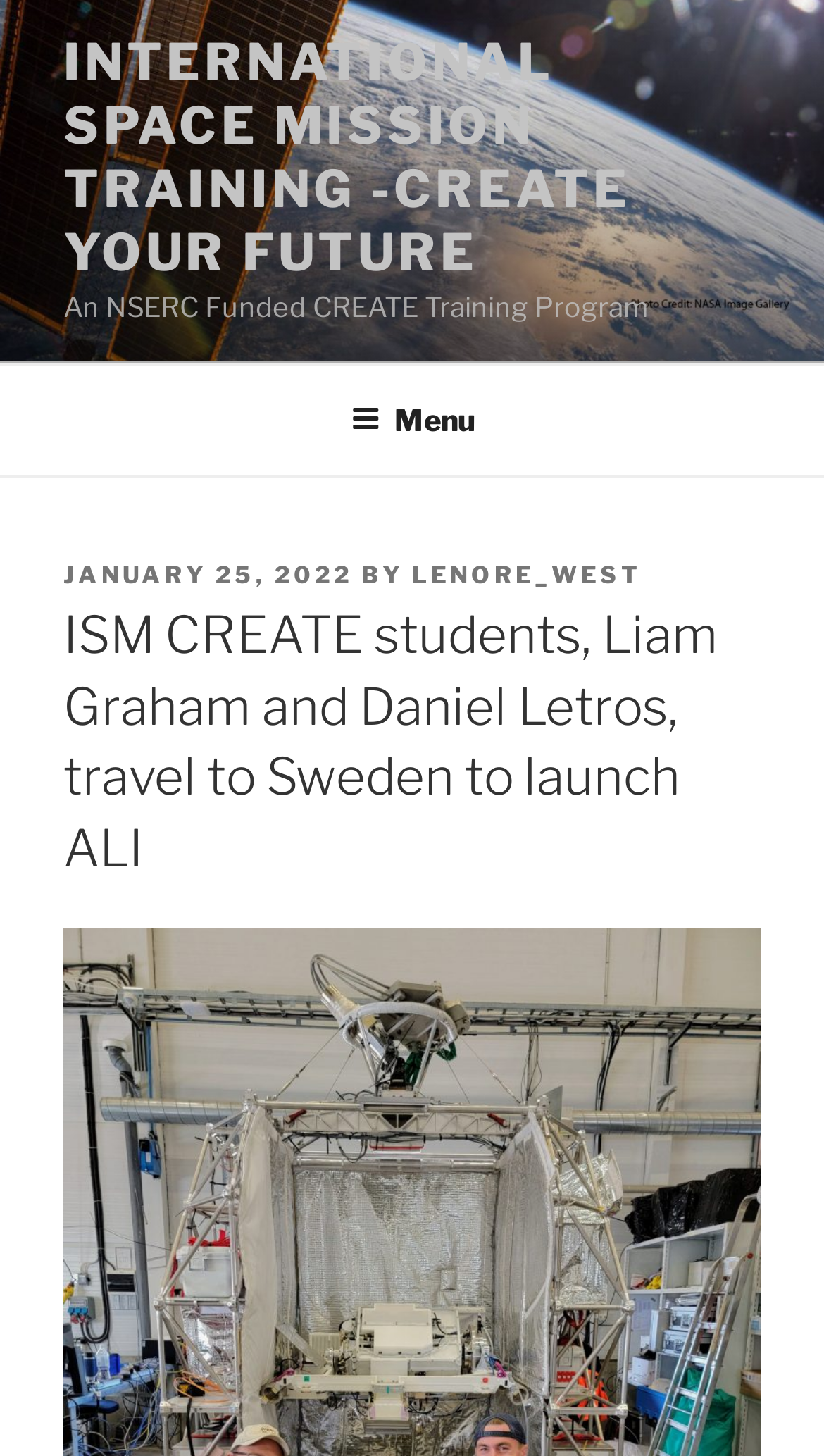Identify the bounding box of the HTML element described as: "Menu".

[0.388, 0.252, 0.612, 0.323]